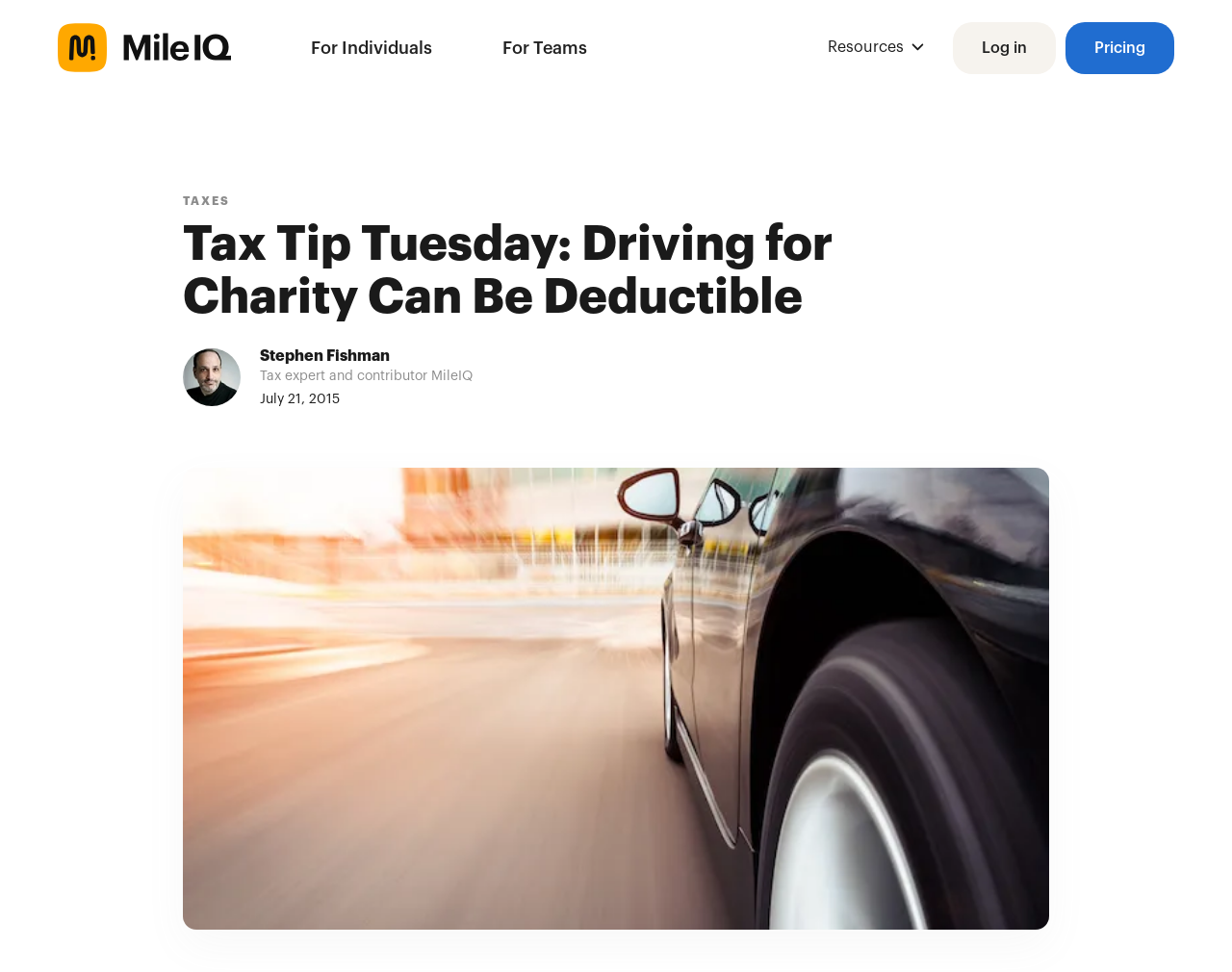Bounding box coordinates are specified in the format (top-left x, top-left y, bottom-right x, bottom-right y). All values are floating point numbers bounded between 0 and 1. Please provide the bounding box coordinate of the region this sentence describes: Pricing

[0.865, 0.023, 0.953, 0.076]